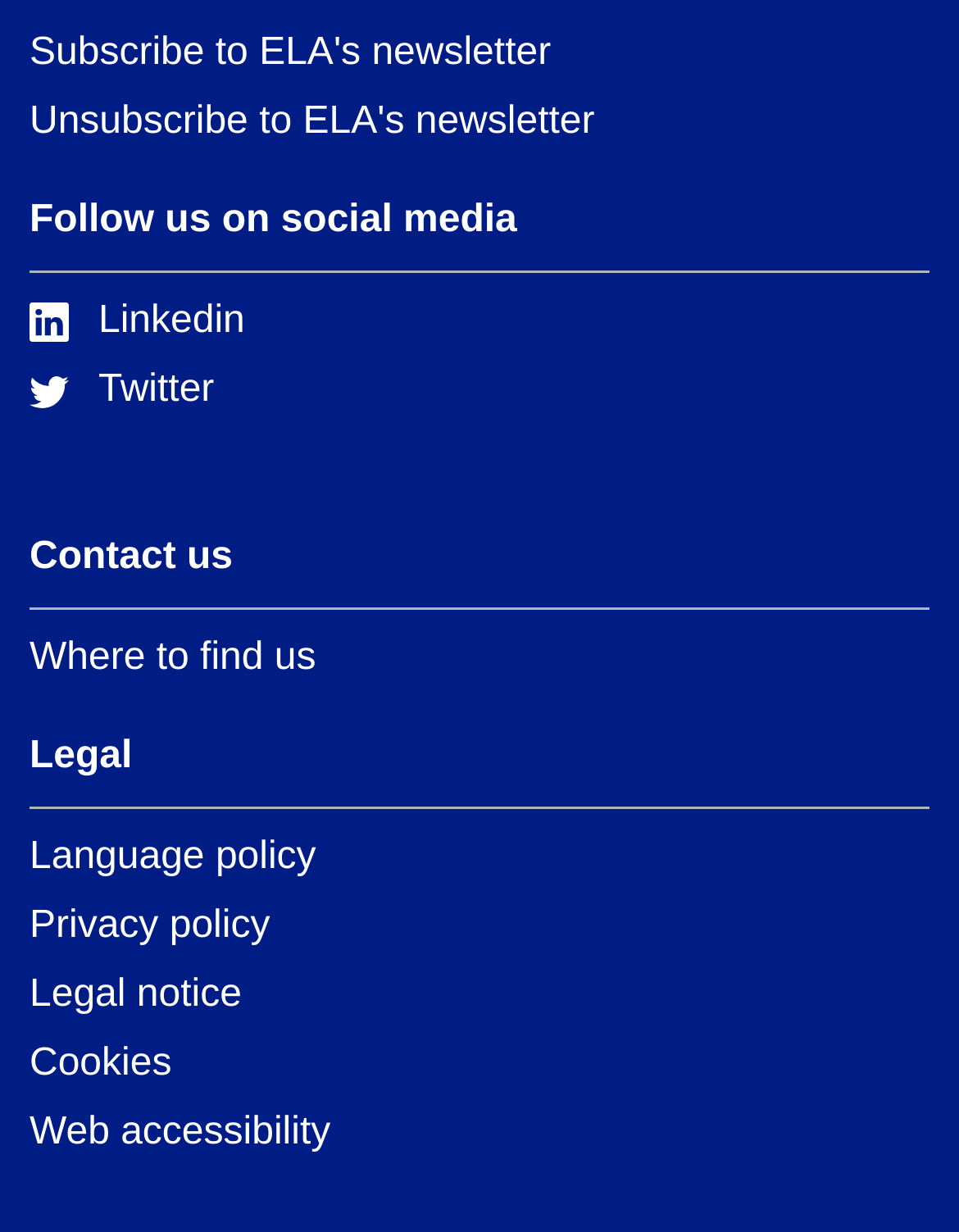Please locate the bounding box coordinates for the element that should be clicked to achieve the following instruction: "Call for 24 hours confidential support". Ensure the coordinates are given as four float numbers between 0 and 1, i.e., [left, top, right, bottom].

None